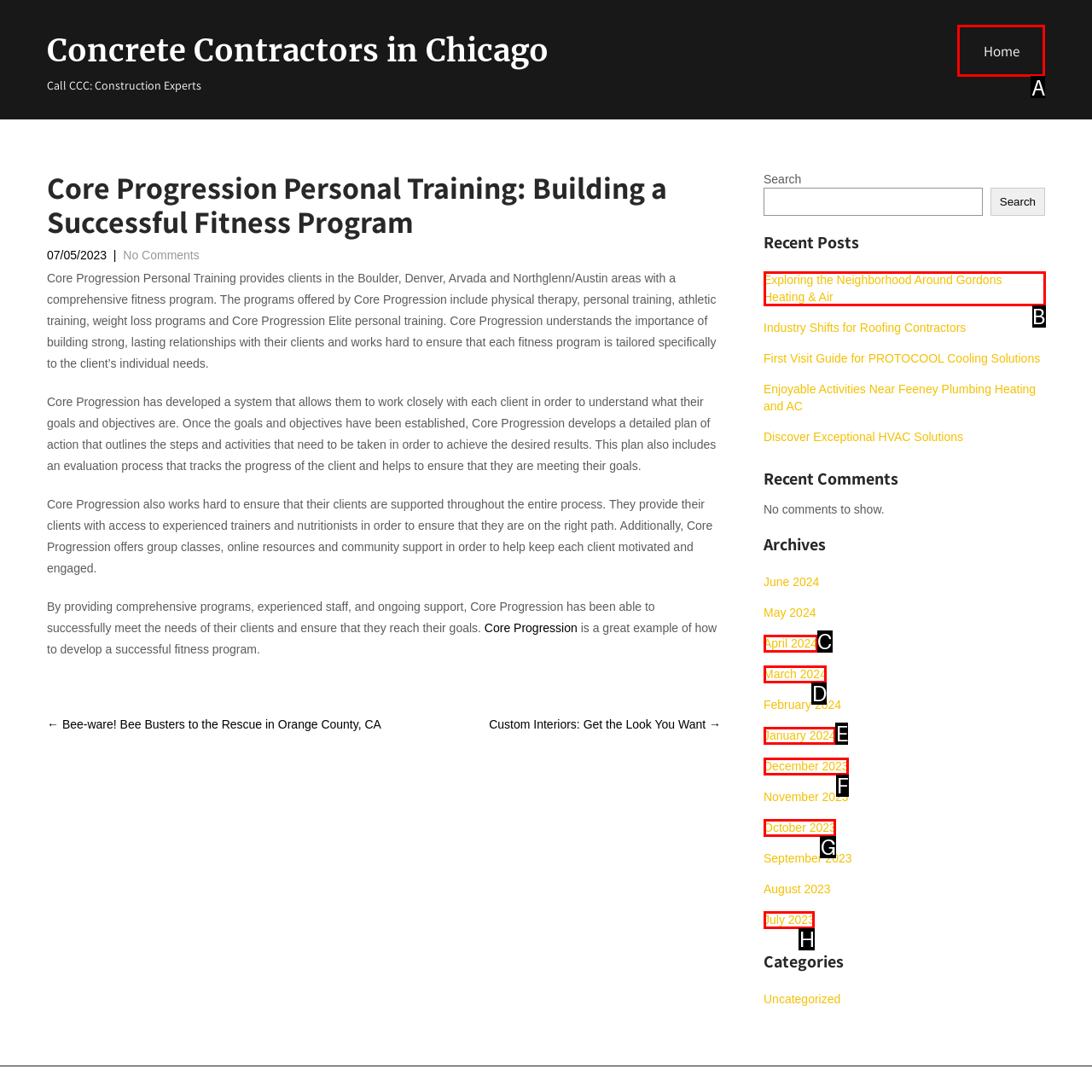Determine the letter of the element to click to accomplish this task: Click the 'Home' link. Respond with the letter.

A